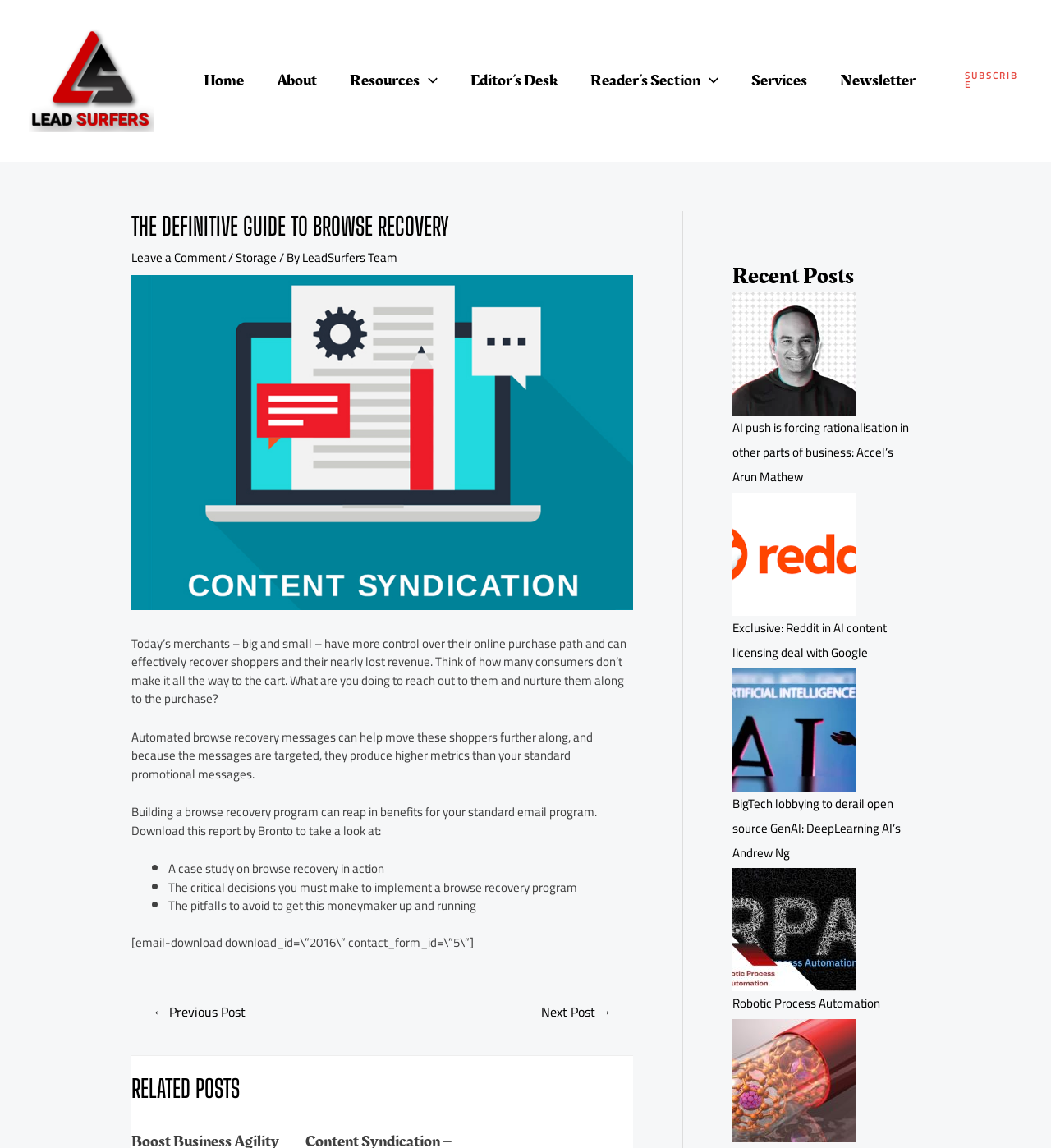Please identify the bounding box coordinates of the element that needs to be clicked to execute the following command: "Read the article about browse recovery". Provide the bounding box using four float numbers between 0 and 1, formatted as [left, top, right, bottom].

[0.125, 0.184, 0.602, 0.83]